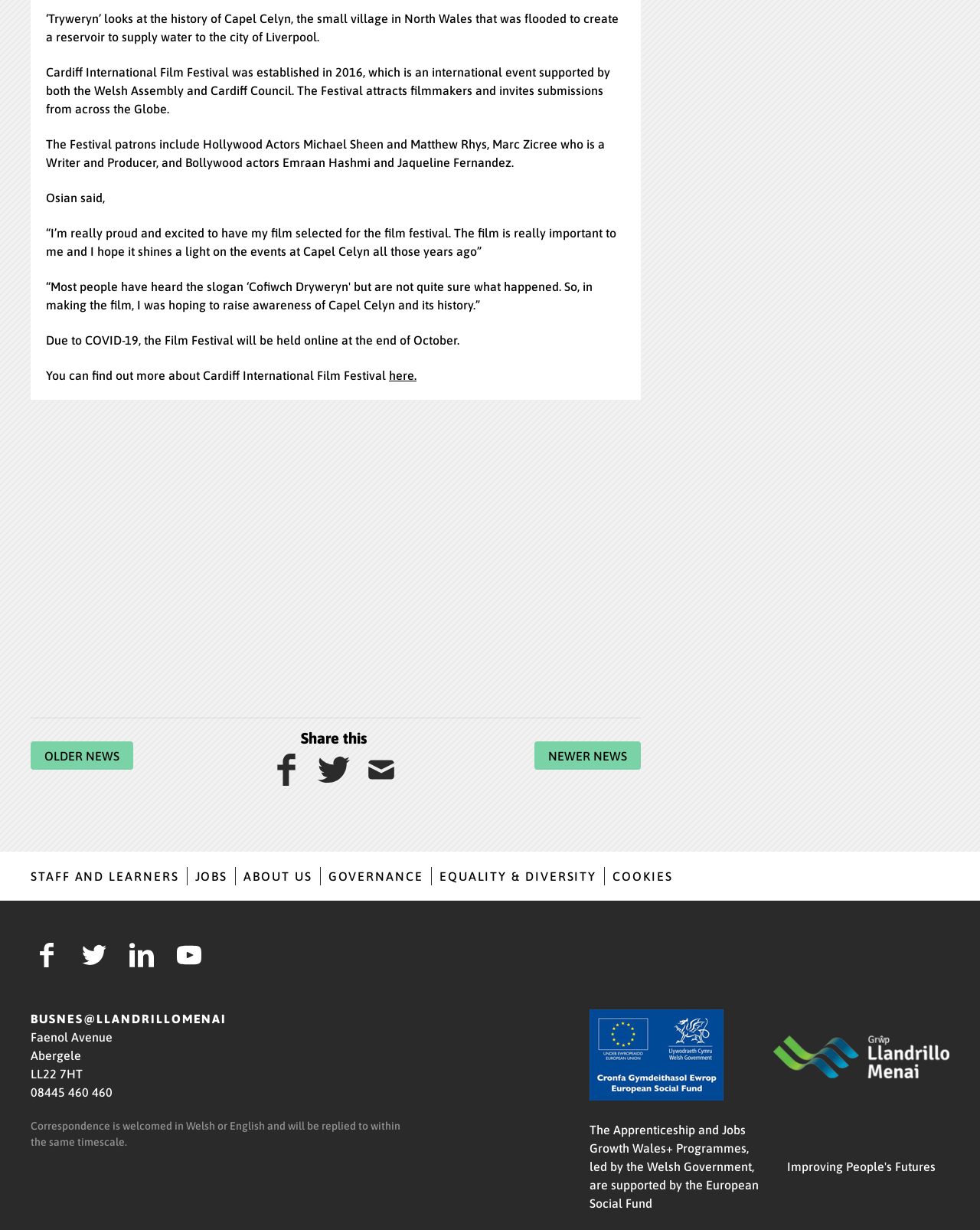Reply to the question with a single word or phrase:
What is the address of BUSNES@LLANDRILLOMENAI?

Faenol Avenue, Abergele, LL22 7HT